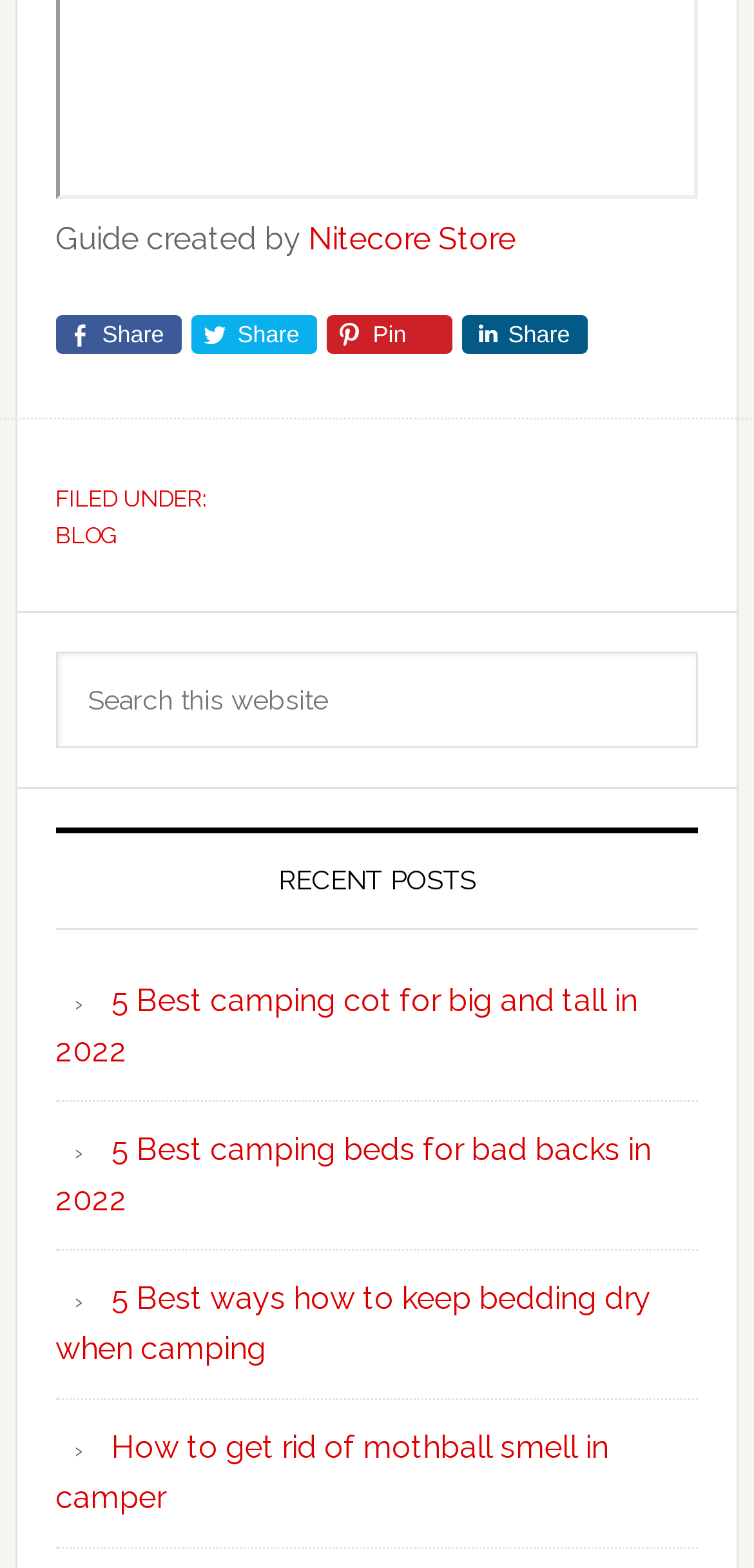Provide the bounding box coordinates of the HTML element described by the text: "Blog".

[0.074, 0.333, 0.156, 0.35]